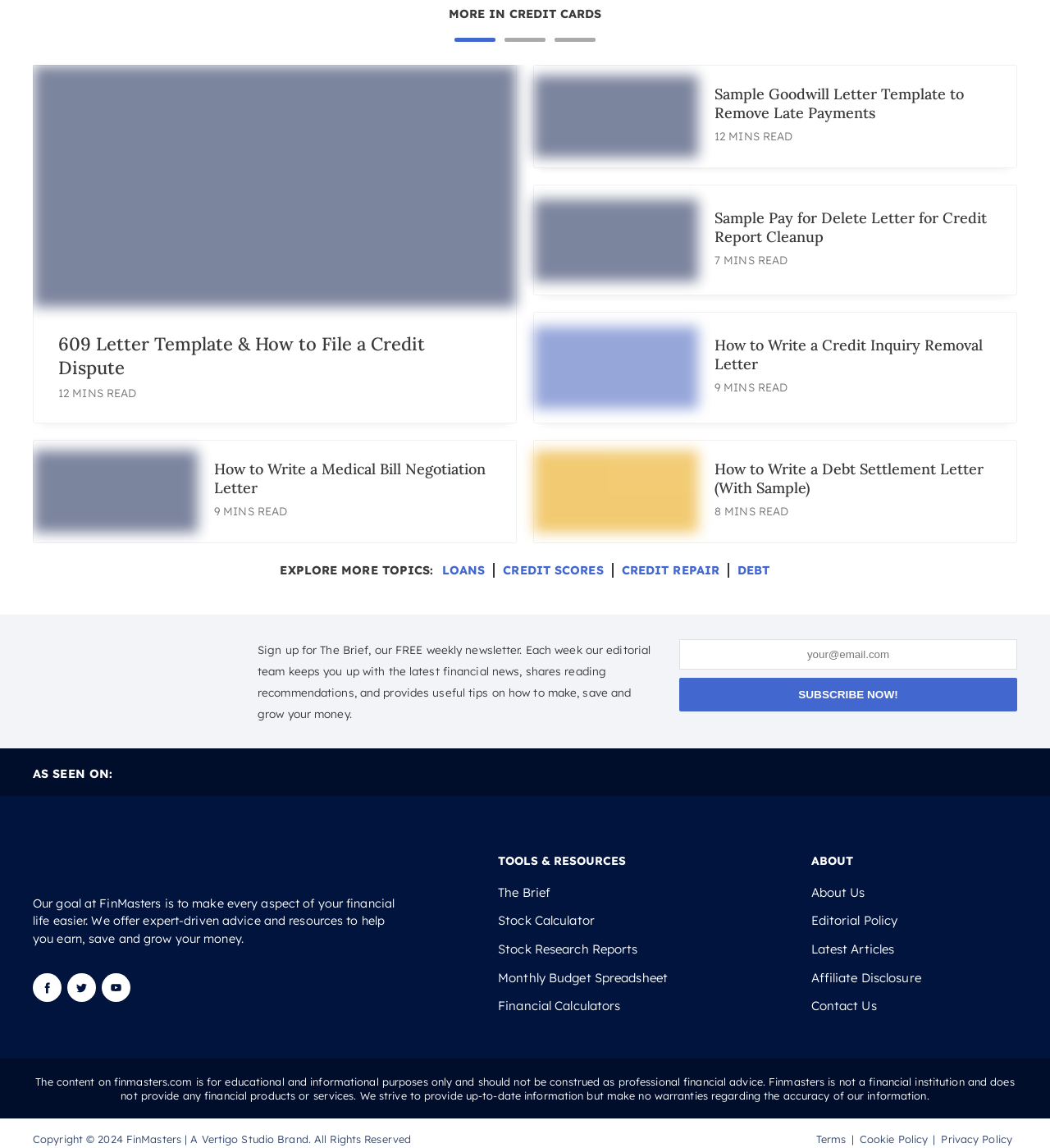Identify the bounding box coordinates of the specific part of the webpage to click to complete this instruction: "Subscribe to The Brief newsletter".

[0.647, 0.59, 0.969, 0.62]